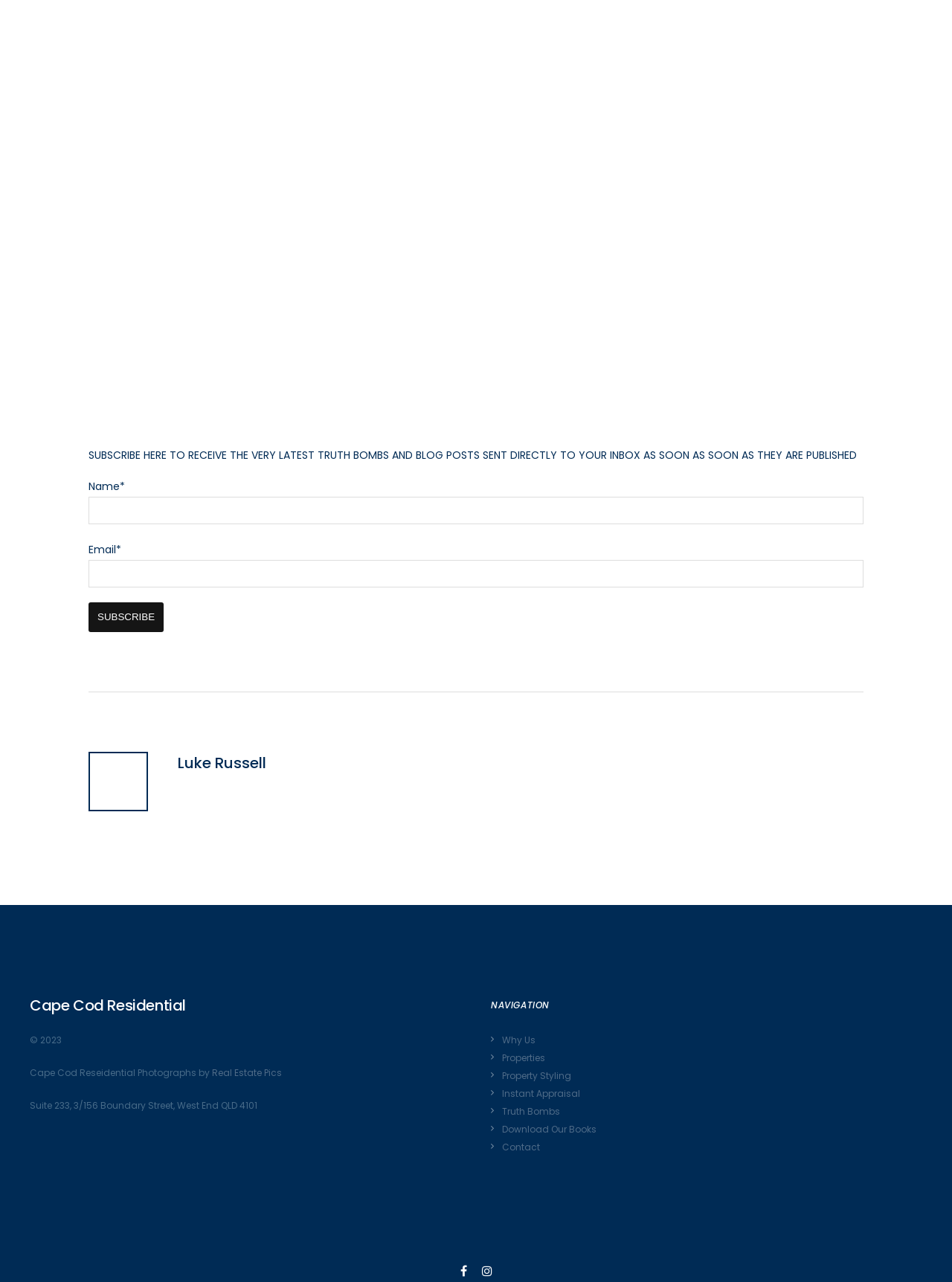Could you highlight the region that needs to be clicked to execute the instruction: "Navigate to the Properties page"?

[0.527, 0.82, 0.573, 0.83]